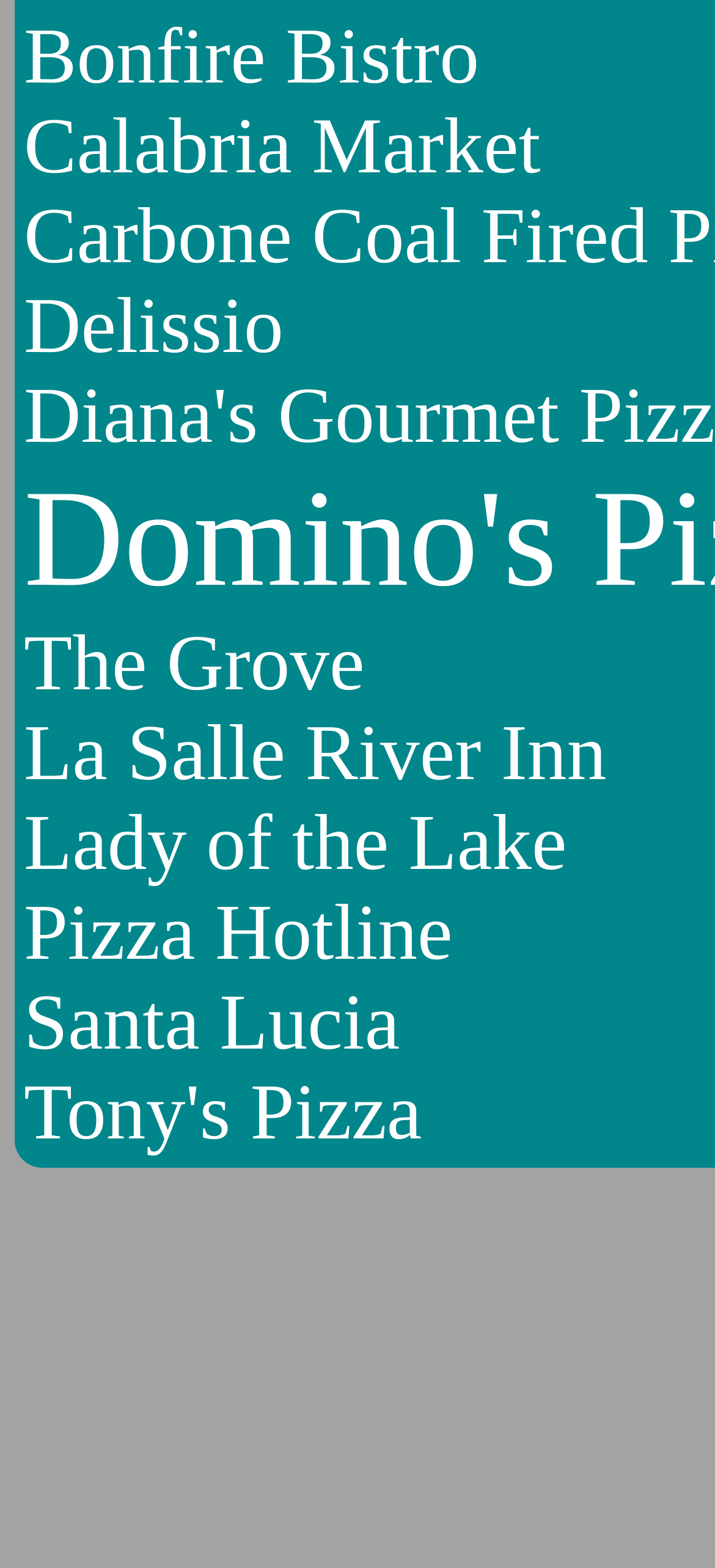Pinpoint the bounding box coordinates of the area that should be clicked to complete the following instruction: "check Delissio". The coordinates must be given as four float numbers between 0 and 1, i.e., [left, top, right, bottom].

[0.033, 0.181, 0.396, 0.236]